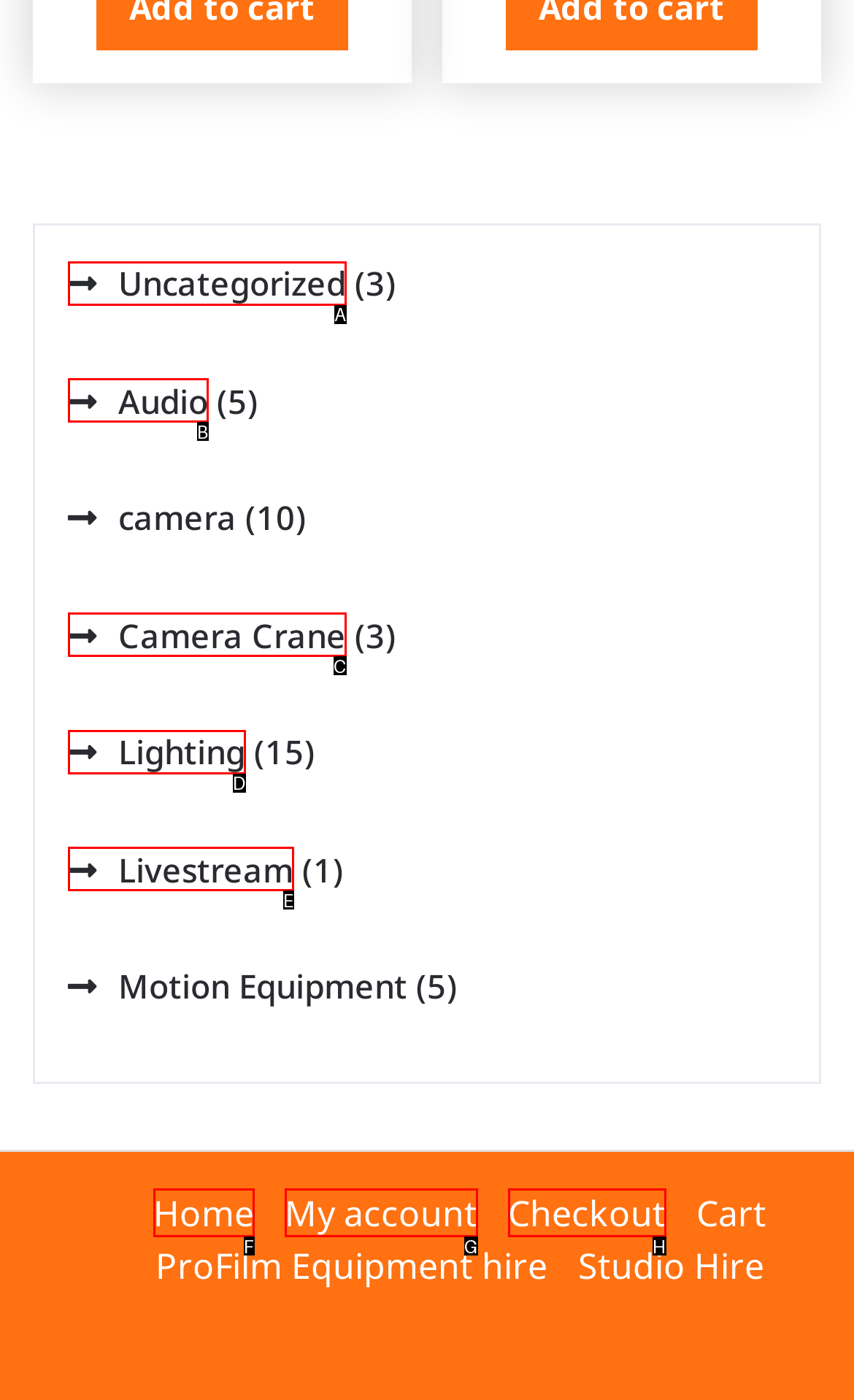Tell me which option best matches this description: Home
Answer with the letter of the matching option directly from the given choices.

F